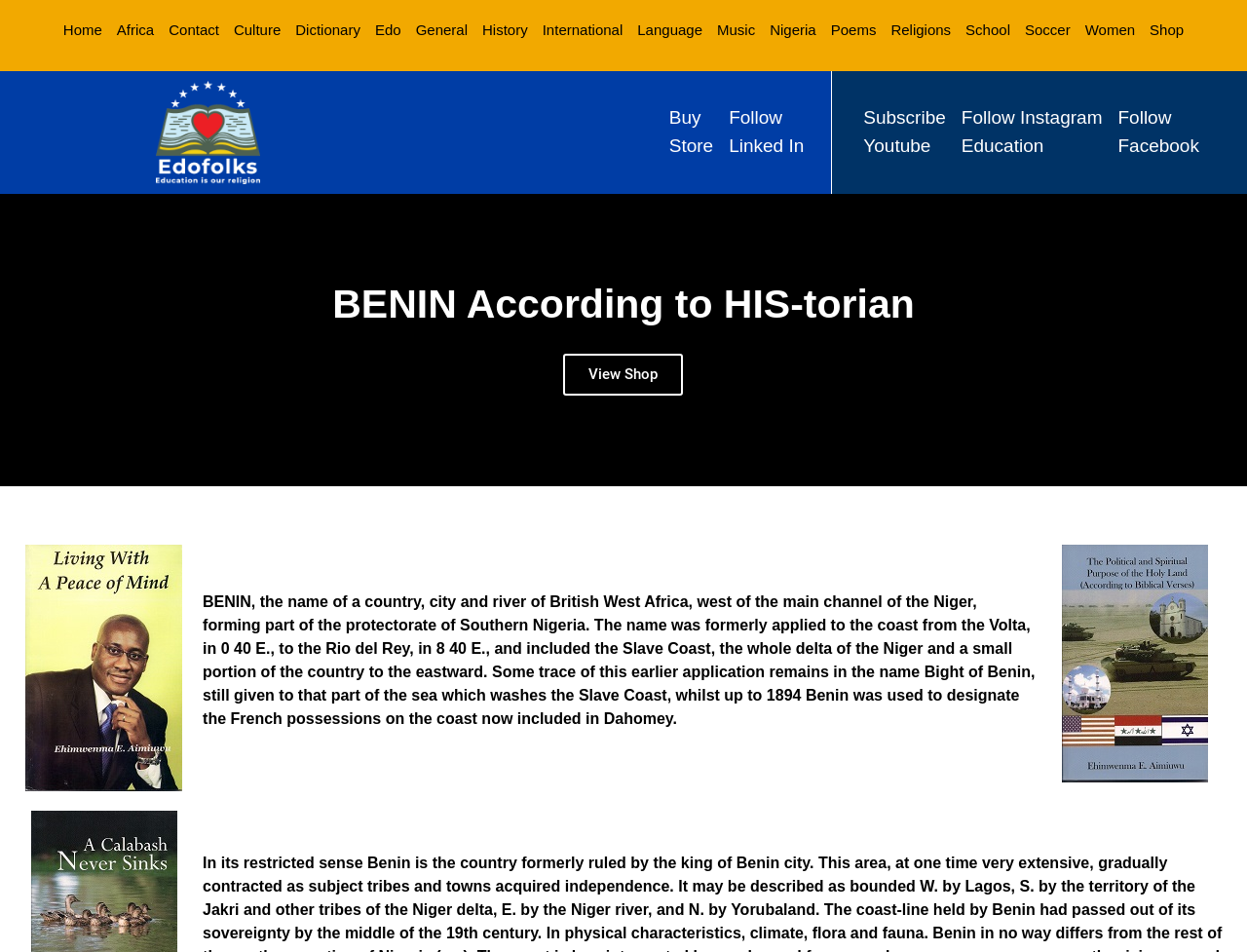Generate a comprehensive description of the contents of the webpage.

The webpage is about Benin, a country, city, and river in British West Africa. At the top, there is a navigation menu with 19 links, including "Home", "Africa", "Contact", "Culture", and others, aligned horizontally and evenly spaced. 

Below the navigation menu, there is a title "BENIN According to HIS-torian" in a prominent position. 

To the right of the title, there are four social media links: "Buy Store", "Follow Linked In", "Subscribe Youtube", and "Follow Instagram Education", stacked vertically. 

Further down, there is a brief description of Benin, which is a country, city, and river in British West Africa, west of the Niger River. The text explains the historical context of the name Benin and its geographical location. 

On the left side of the description, there is a link "View Shop". There are also two empty links on the left and right sides of the page, which do not have any text.